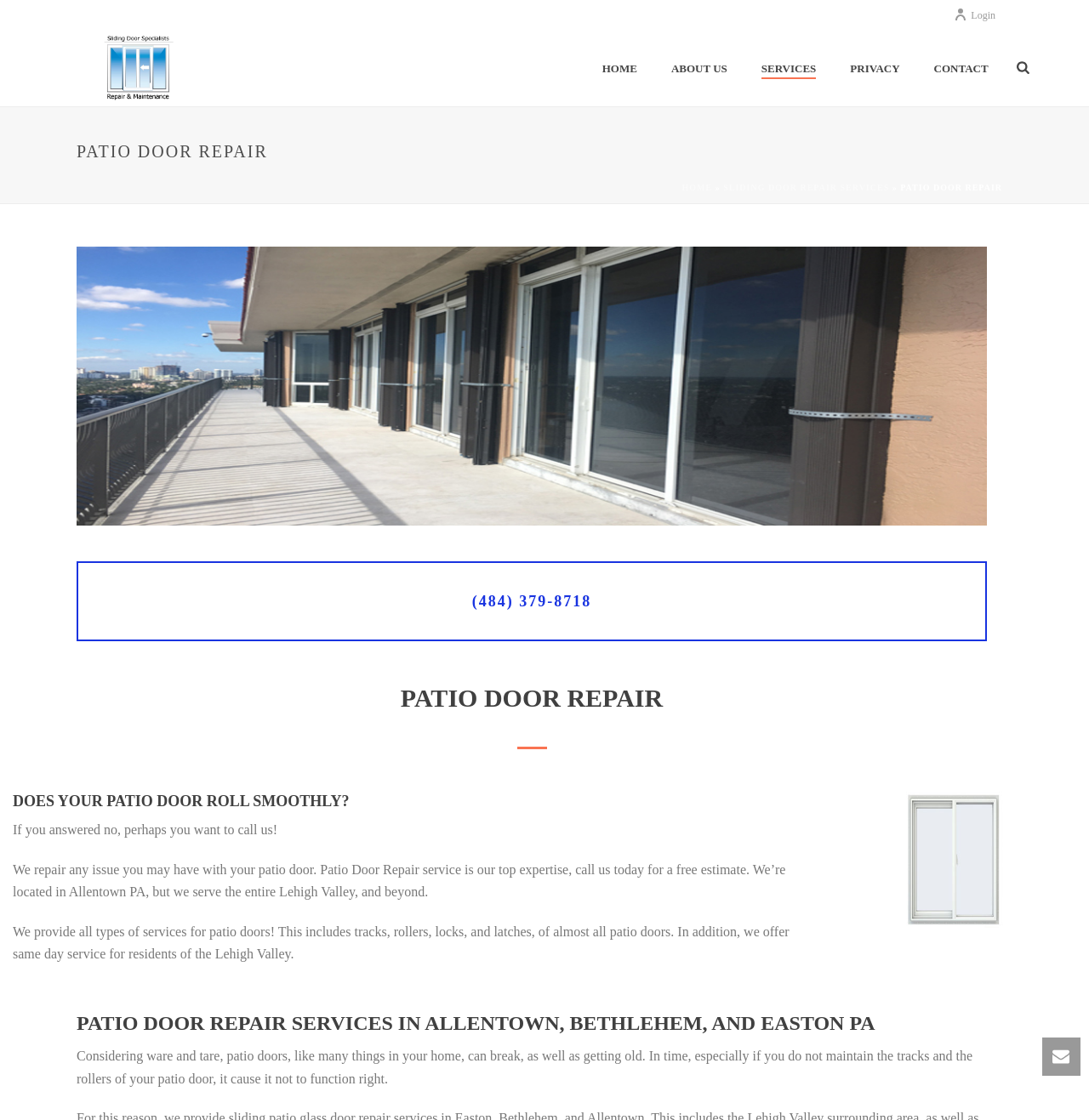Find the bounding box coordinates of the clickable area required to complete the following action: "Learn more about patio door repair services in Allentown, Bethlehem, and Easton PA".

[0.07, 0.902, 0.906, 0.926]